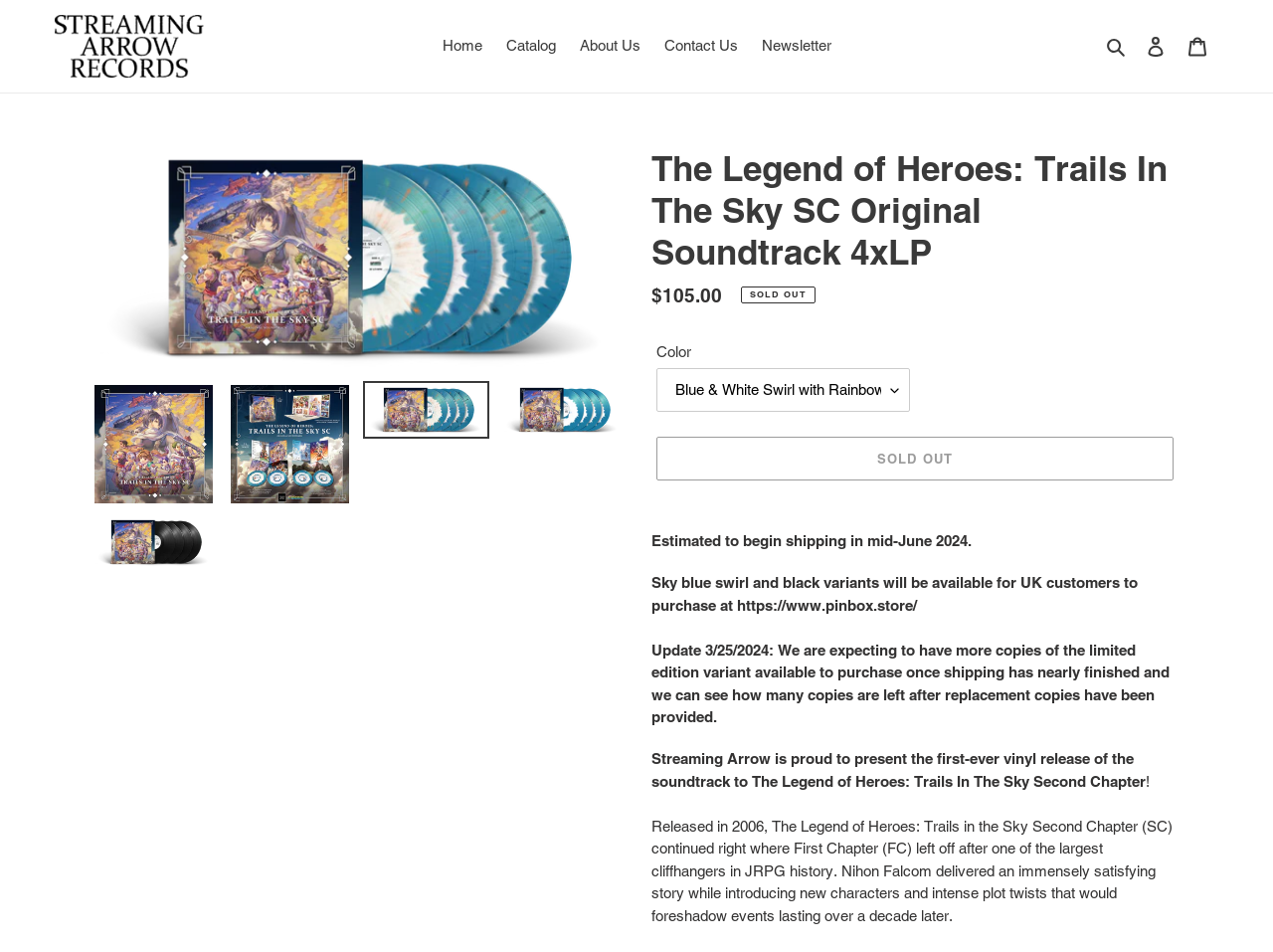Please determine the bounding box coordinates for the element with the description: "Cart 0 items".

[0.924, 0.026, 0.957, 0.071]